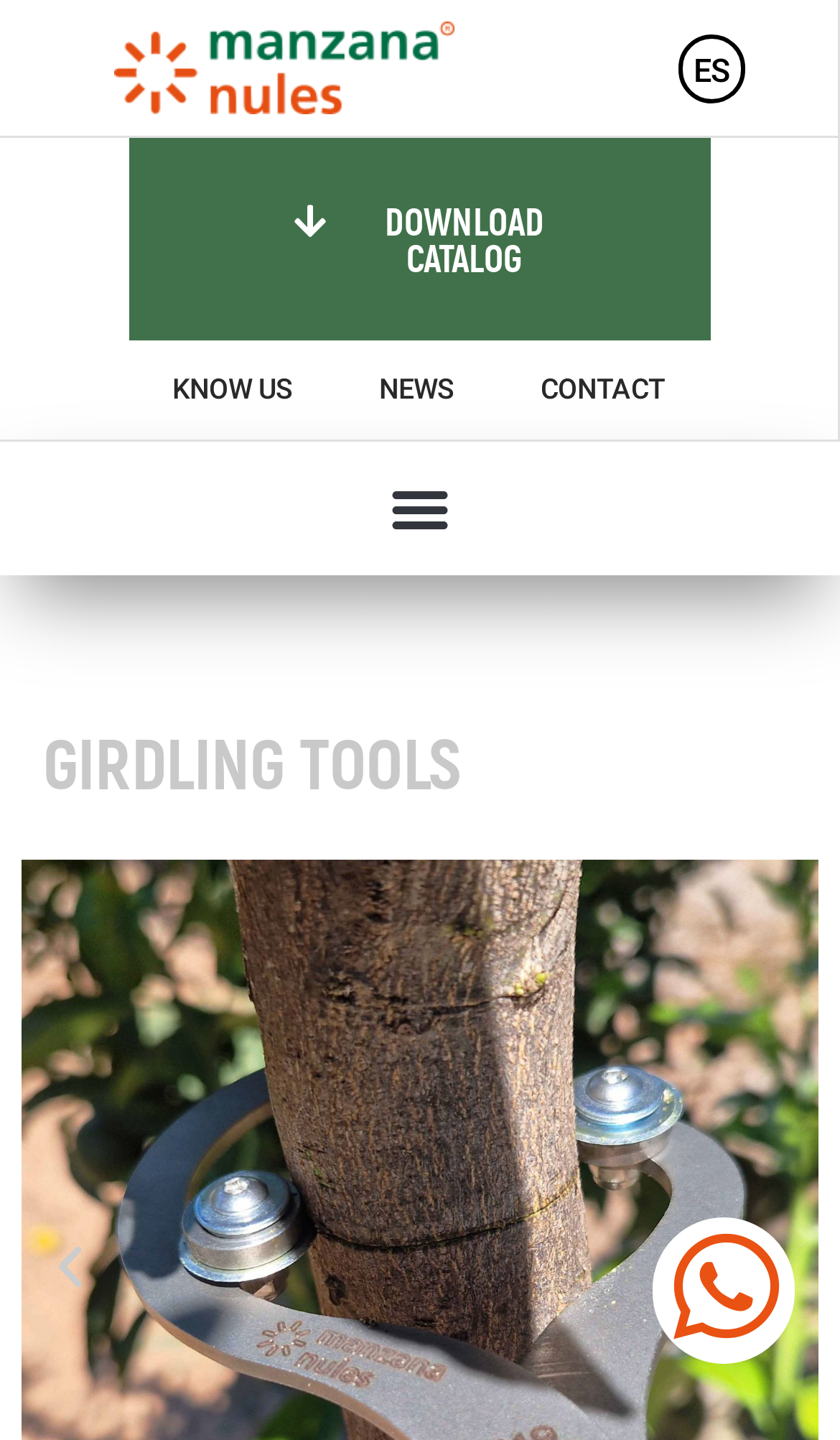Provide the bounding box coordinates of the area you need to click to execute the following instruction: "Toggle the Menu".

[0.446, 0.322, 0.554, 0.385]